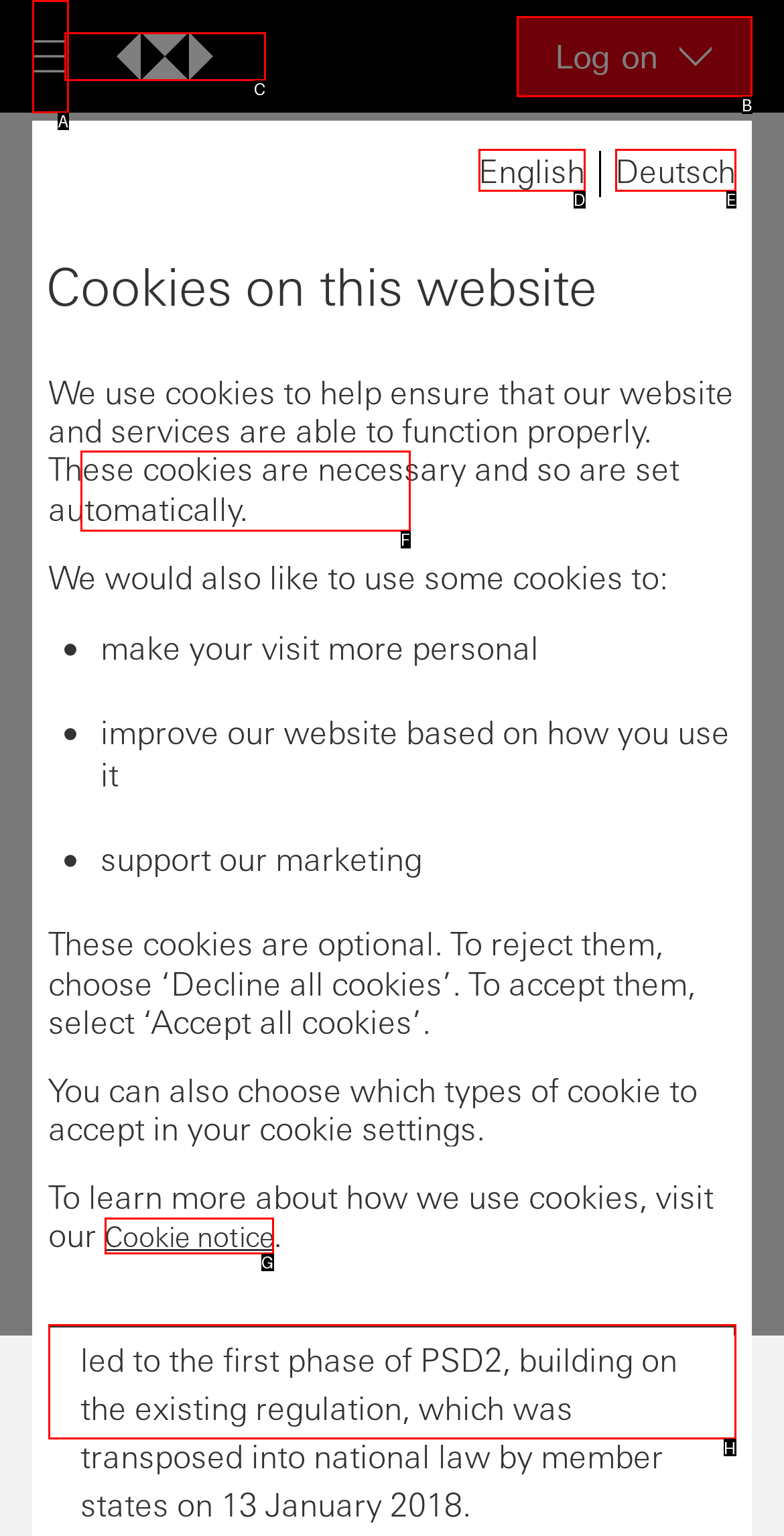Select the letter from the given choices that aligns best with the description: Log on. Reply with the specific letter only.

B